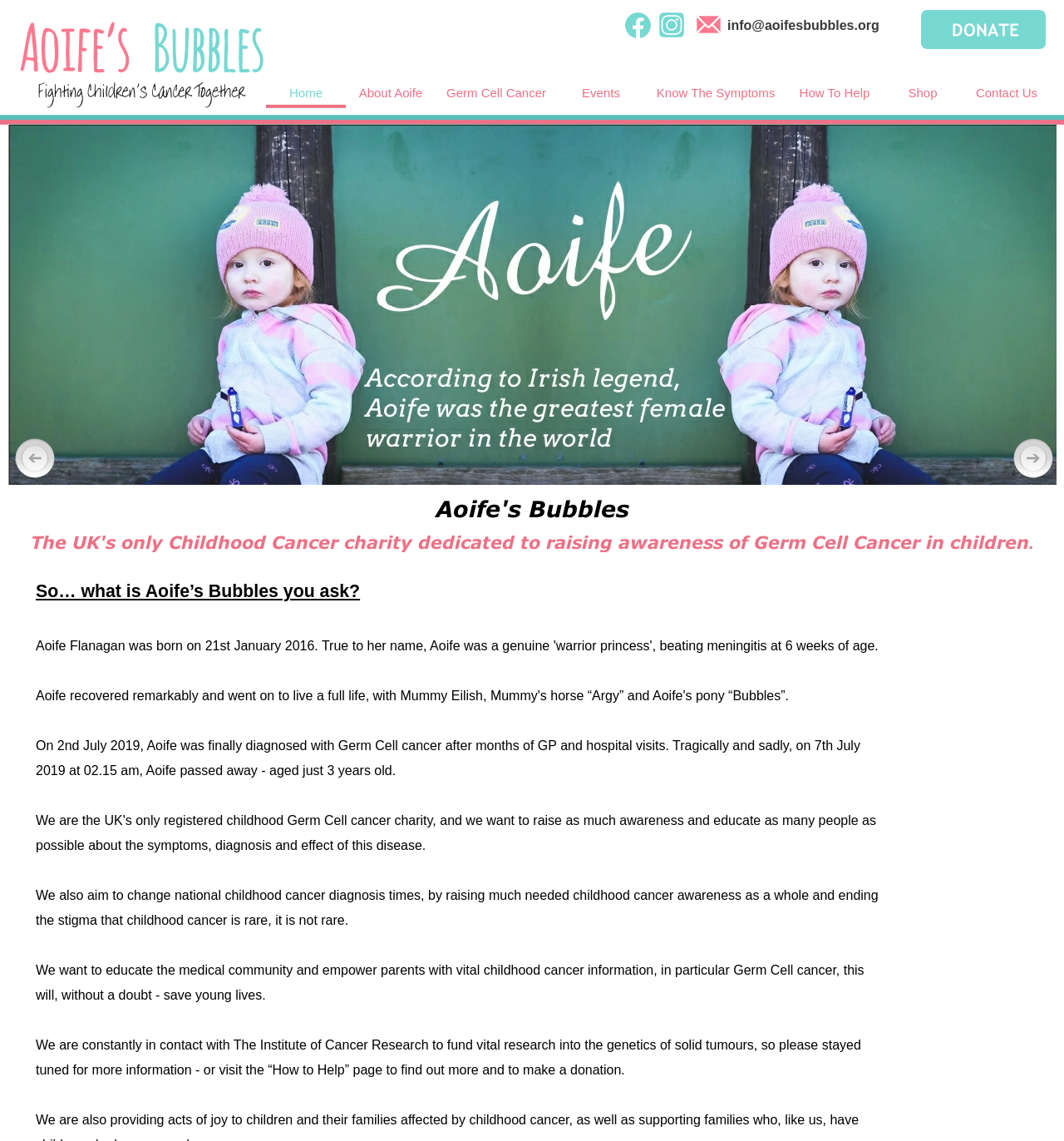Detail the various sections and features of the webpage.

The webpage is dedicated to Aoife's Bubbles Charity, a UK-based organization focused on raising awareness of Germ Cell Cancer in children. At the top of the page, there is a navigation menu with seven links: "Home", "About Aoife", "Germ Cell Cancer", "Events", "Know The Symptoms", "How To Help", and "Shop", followed by a "Contact Us" link and an email address "info@aoifesbubbles.org".

Below the navigation menu, there is a large image that spans almost the entire width of the page, with a brief description of the charity. Underneath the image, there are multiple headings that tell the story of Aoife, a young girl who passed away from Germ Cell Cancer at the age of three. The headings describe Aoife's life, her diagnosis, and her passing, as well as the charity's mission to raise awareness and educate people about the disease.

The charity's mission is further explained in subsequent headings, which describe their goals, including changing national childhood cancer diagnosis times, educating the medical community, and empowering parents with vital information. The headings also mention the charity's collaboration with The Institute of Cancer Research to fund vital research into the genetics of solid tumours.

On the right side of the page, there are two buttons, one at the top and one at the bottom, which are not labeled. The page has a total of 78 UI elements, including links, headings, images, and buttons.